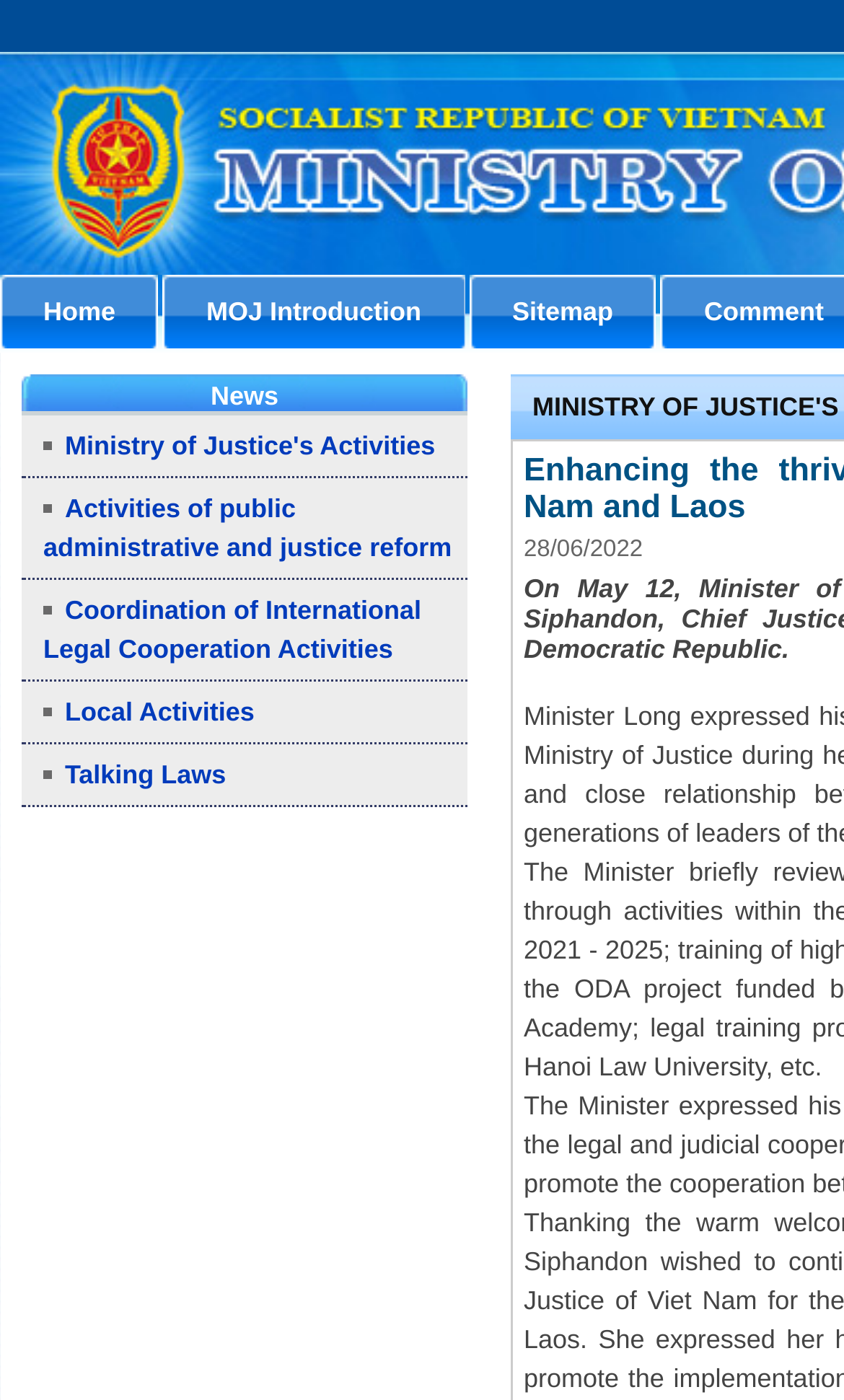Calculate the bounding box coordinates of the UI element given the description: "Talking Laws".

[0.051, 0.543, 0.268, 0.564]